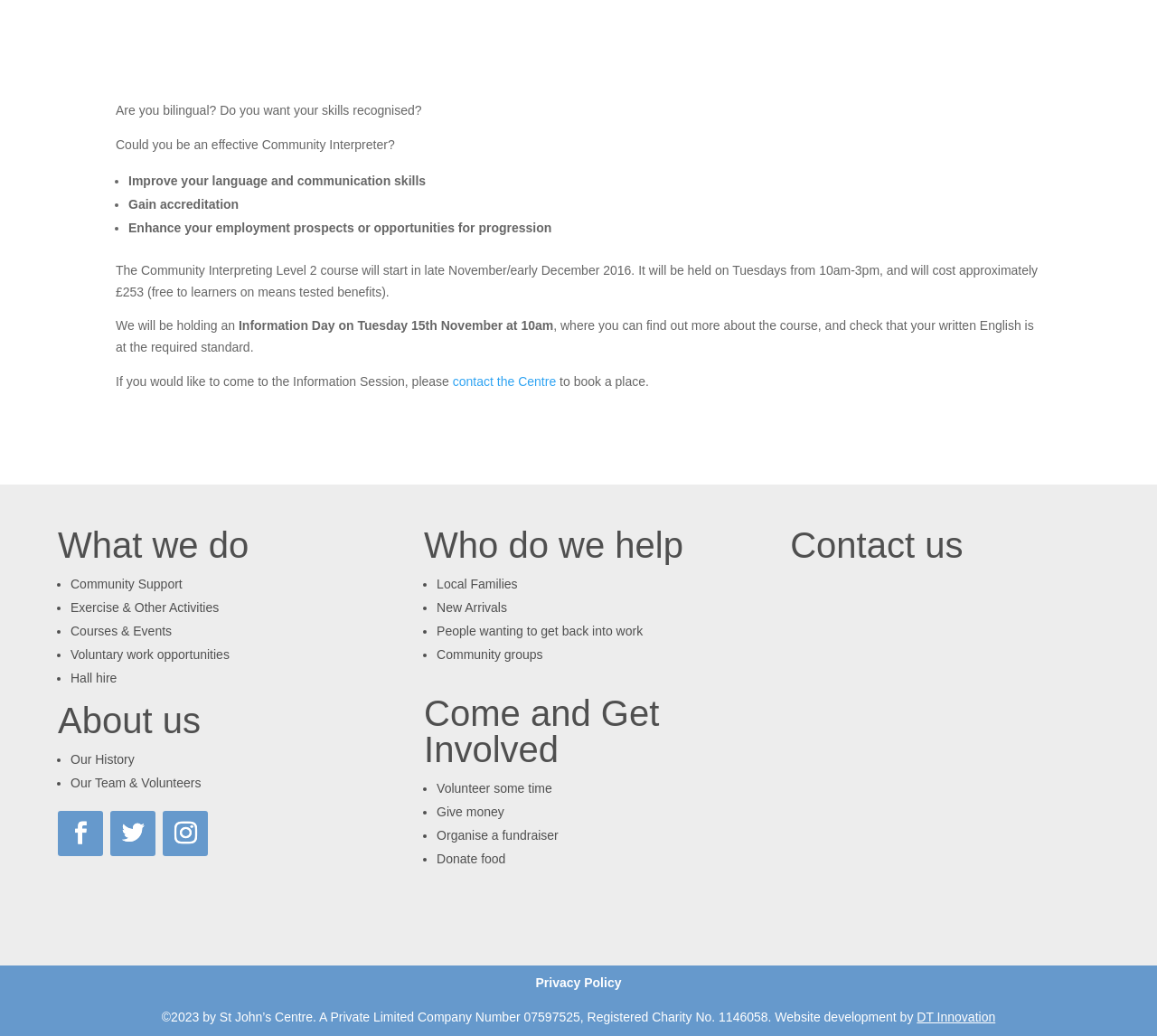Show the bounding box coordinates for the HTML element as described: "Donate food".

[0.377, 0.822, 0.437, 0.836]